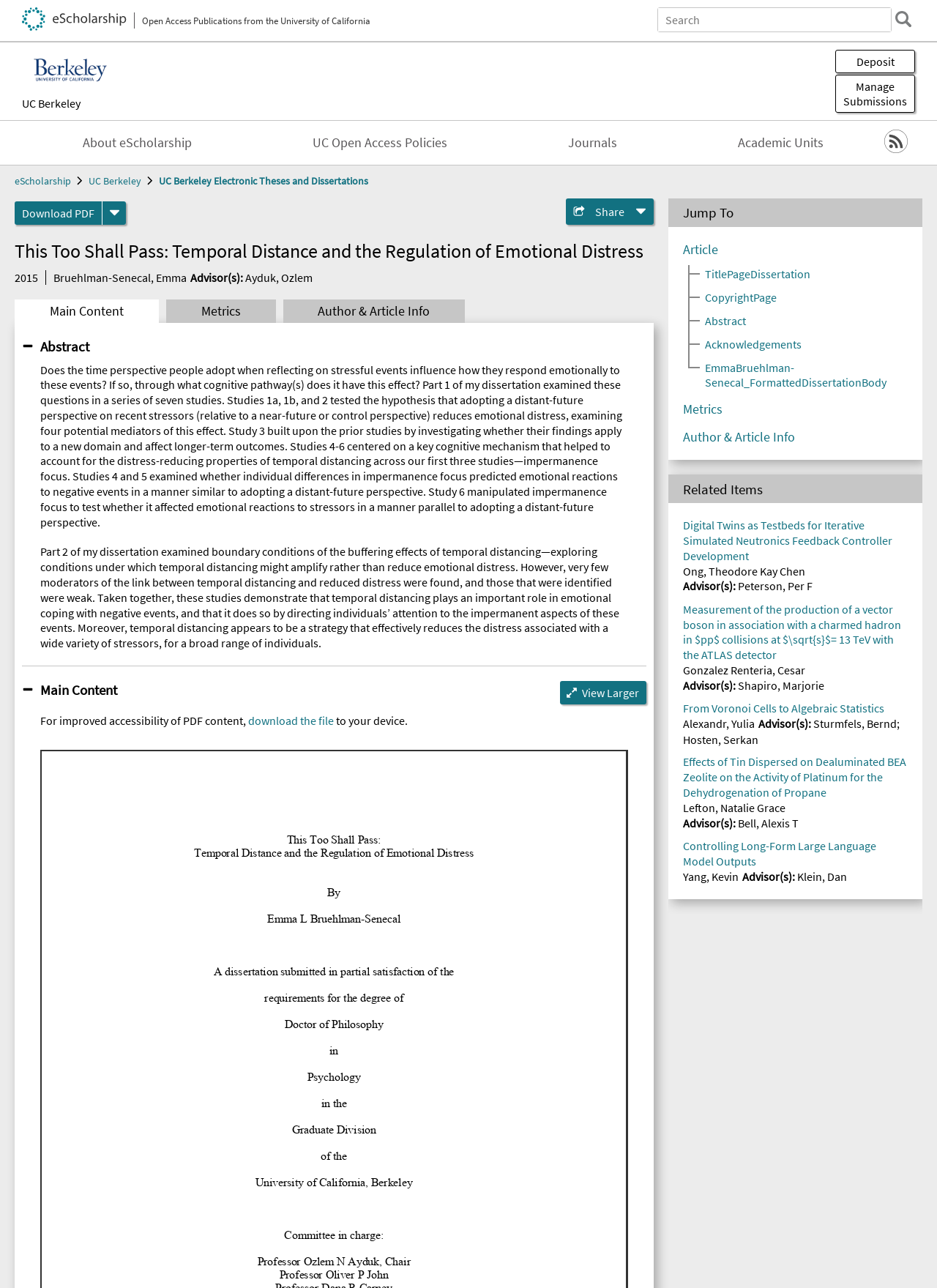Locate the bounding box coordinates of the clickable region necessary to complete the following instruction: "Download PDF". Provide the coordinates in the format of four float numbers between 0 and 1, i.e., [left, top, right, bottom].

[0.016, 0.156, 0.109, 0.174]